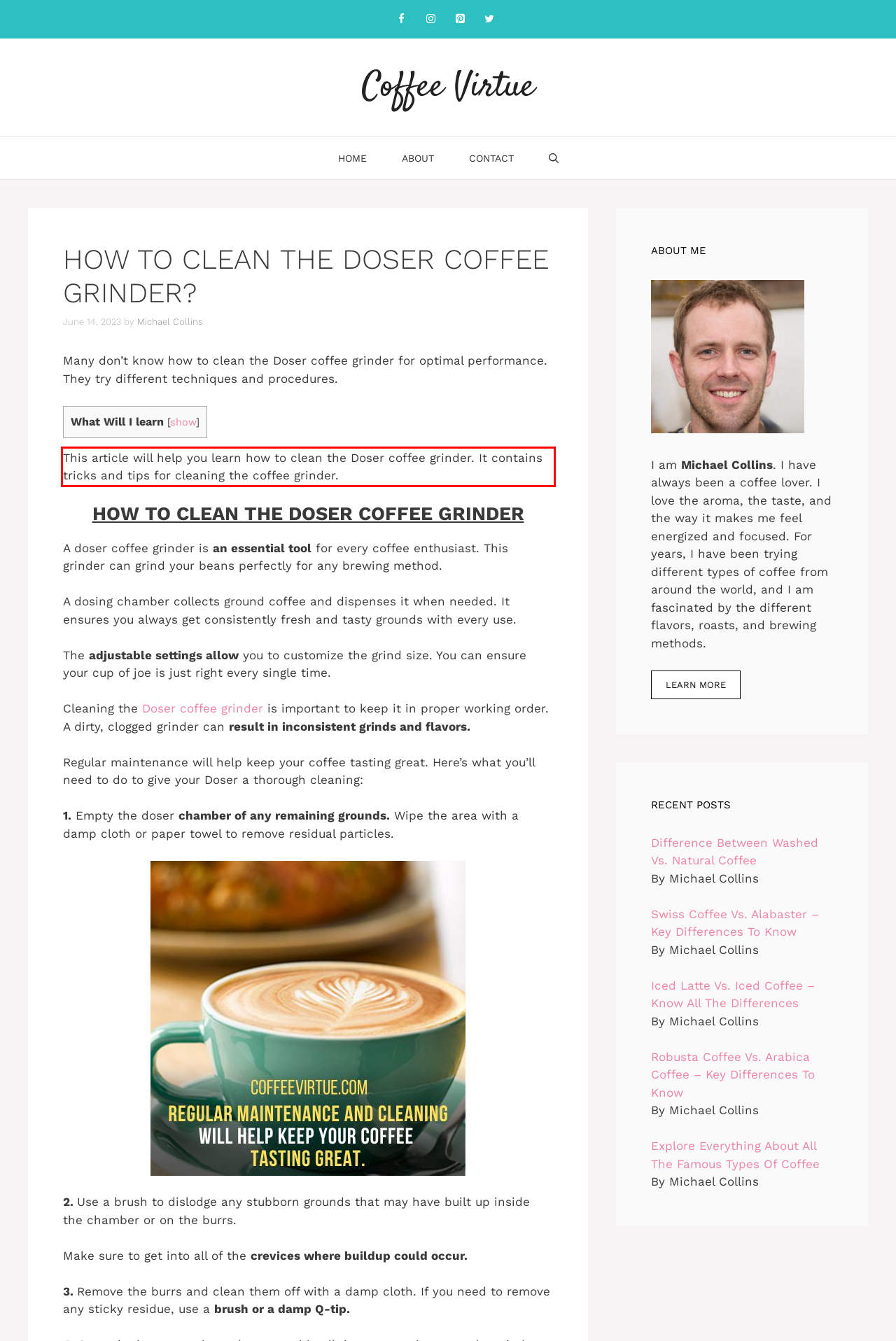Please analyze the provided webpage screenshot and perform OCR to extract the text content from the red rectangle bounding box.

This article will help you learn how to clean the Doser coffee grinder. It contains tricks and tips for cleaning the coffee grinder.